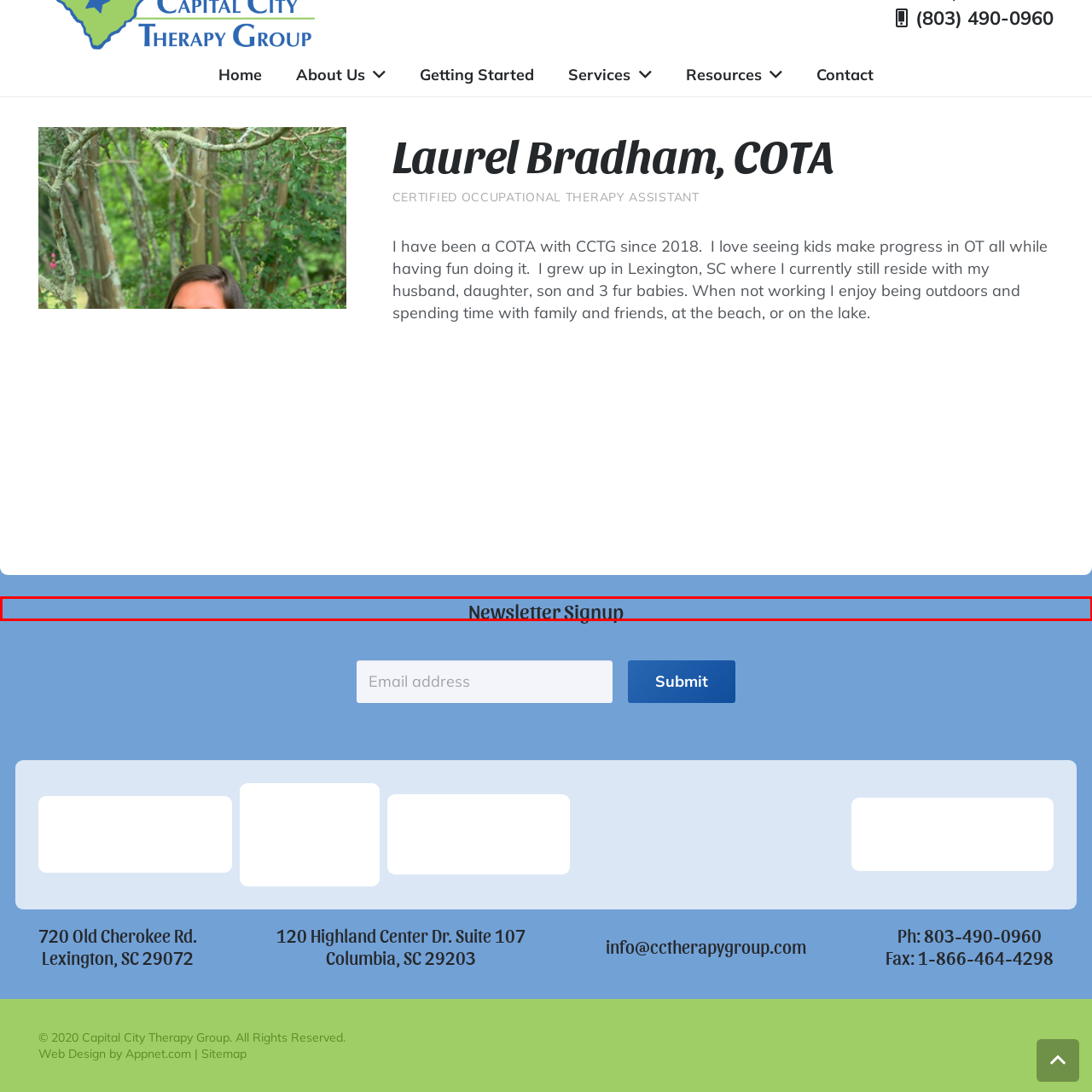What color is the text on the banner?
Look at the image inside the red bounding box and craft a detailed answer using the visual details you can see.

The caption specifically mentions that the title 'Newsletter Signup' is in 'bold, black text', indicating that the text on the banner is black in color.